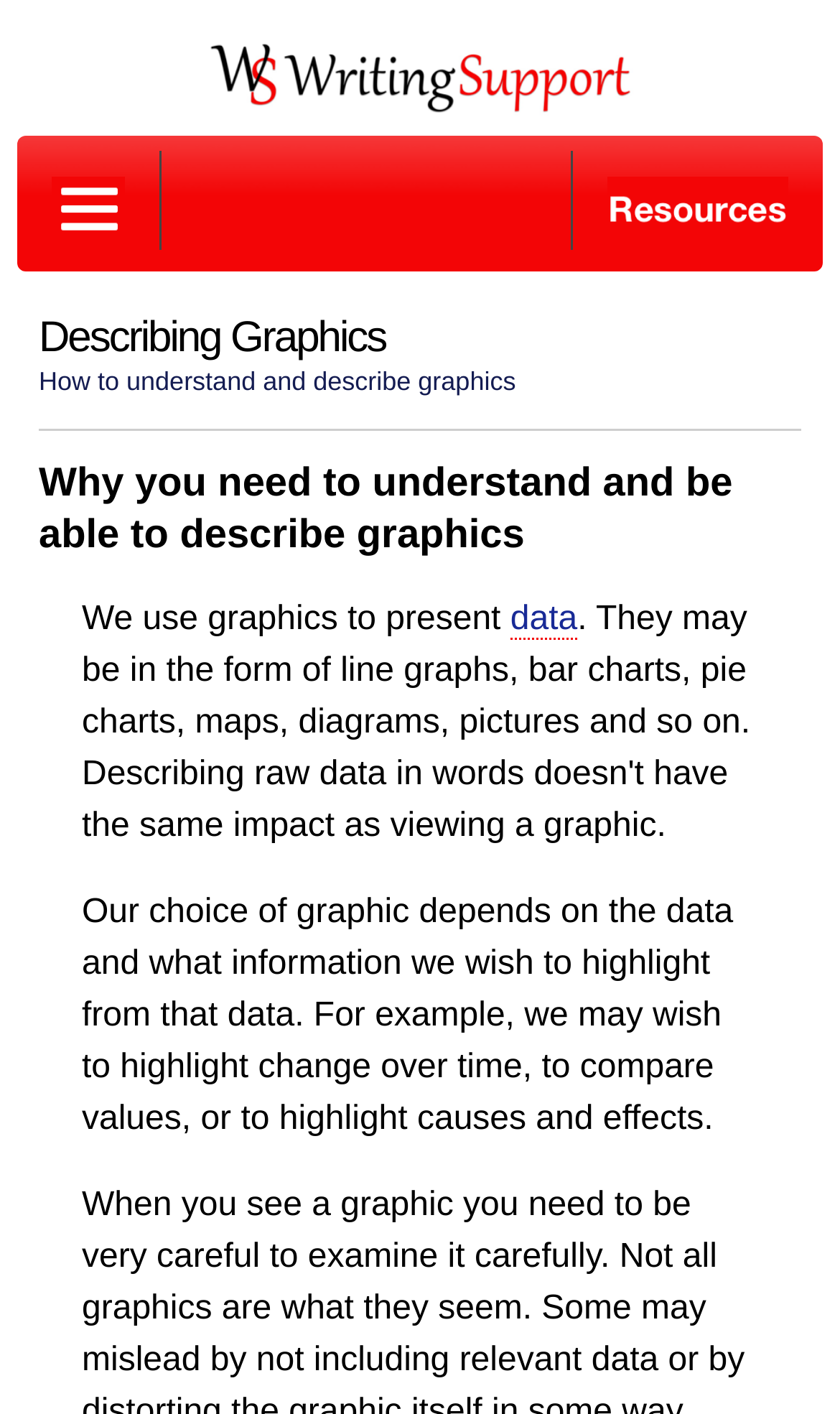Convey a detailed summary of the webpage, mentioning all key elements.

The webpage is focused on describing graphics, with a strong emphasis on data literacy and writing support. At the top left of the page, there is a logo image for Writing Support, which is accompanied by a link. Below the logo, there are two menu images, one on the top left and another on the top right, each with a corresponding link.

The main content of the page is divided into sections, with headings and static text. The first heading, "Describing Graphics", is located near the top center of the page, followed by a brief description, "How to understand and describe graphics". Below this, there is another heading, "Why you need to understand and be able to describe graphics", which spans across the page.

The text under this heading explains the importance of understanding graphics, stating that "We use graphics to present" and providing a link to "data". The text continues to elaborate on the role of data in choosing the right graphic, highlighting the need to showcase change over time, compare values, or illustrate causes and effects.